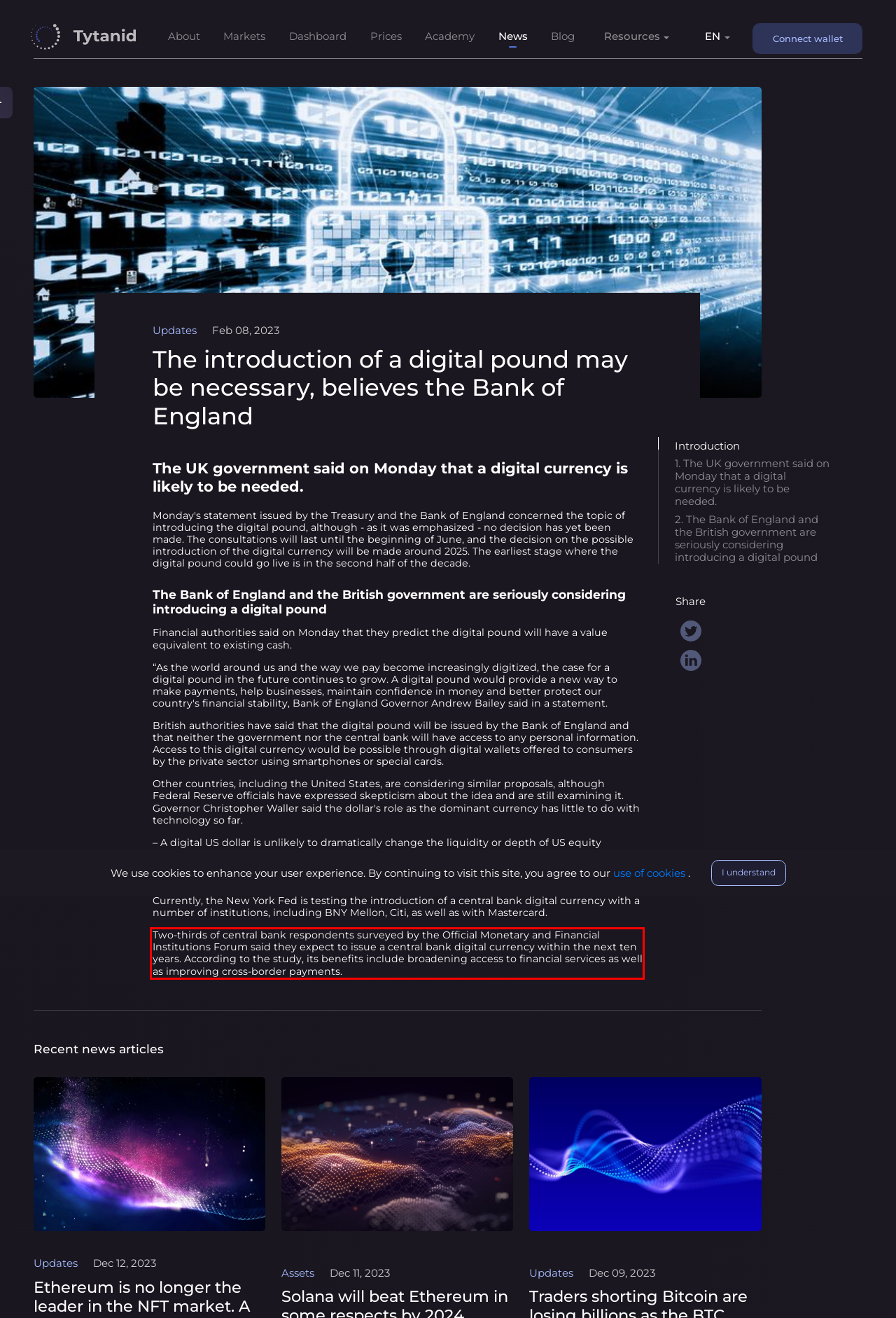View the screenshot of the webpage and identify the UI element surrounded by a red bounding box. Extract the text contained within this red bounding box.

Two-thirds of central bank respondents surveyed by the Official Monetary and Financial Institutions Forum said they expect to issue a central bank digital currency within the next ten years. According to the study, its benefits include broadening access to financial services as well as improving cross-border payments.